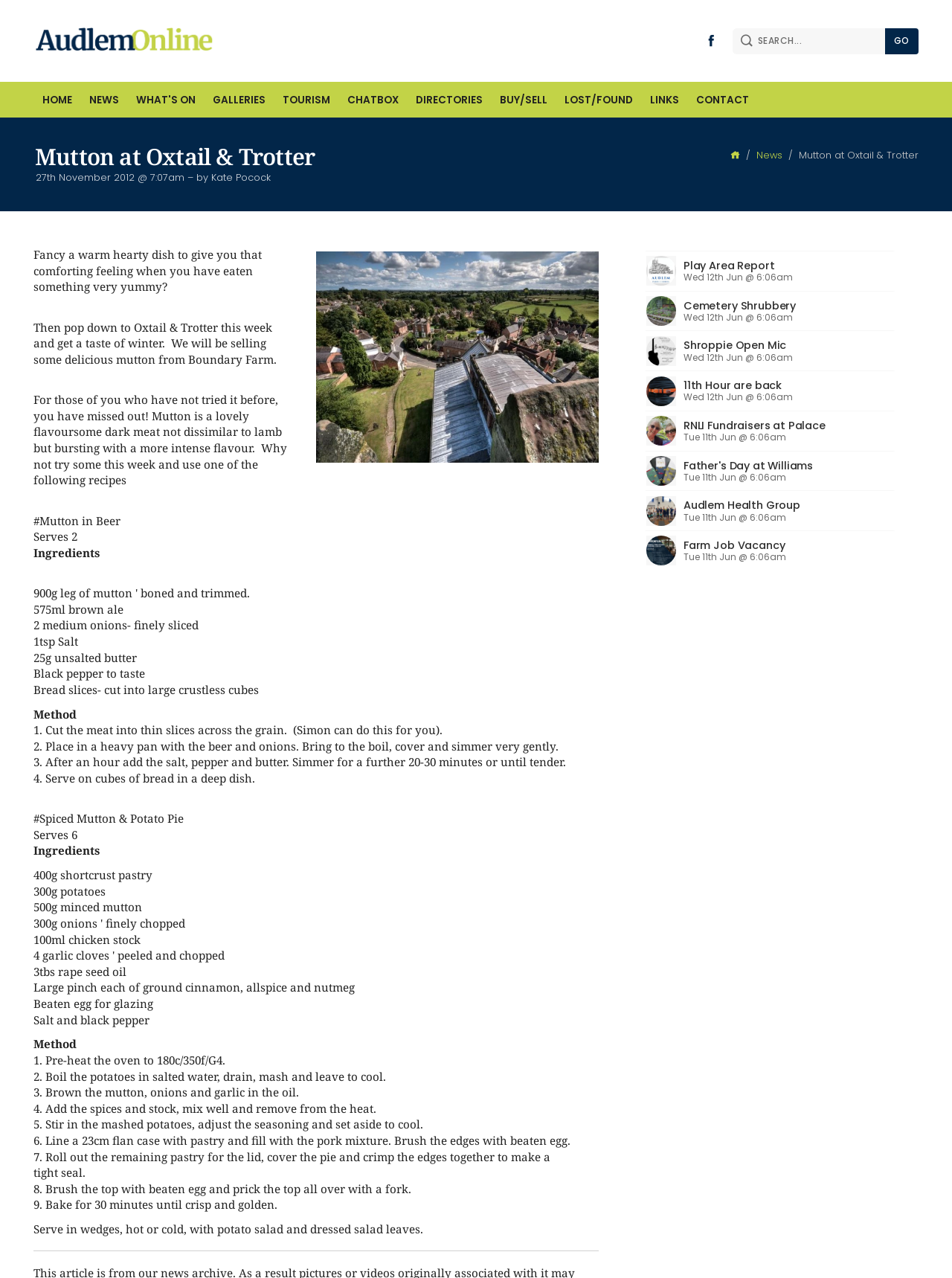Locate the bounding box coordinates of the UI element described by: "What's On". The bounding box coordinates should consist of four float numbers between 0 and 1, i.e., [left, top, right, bottom].

[0.134, 0.064, 0.214, 0.092]